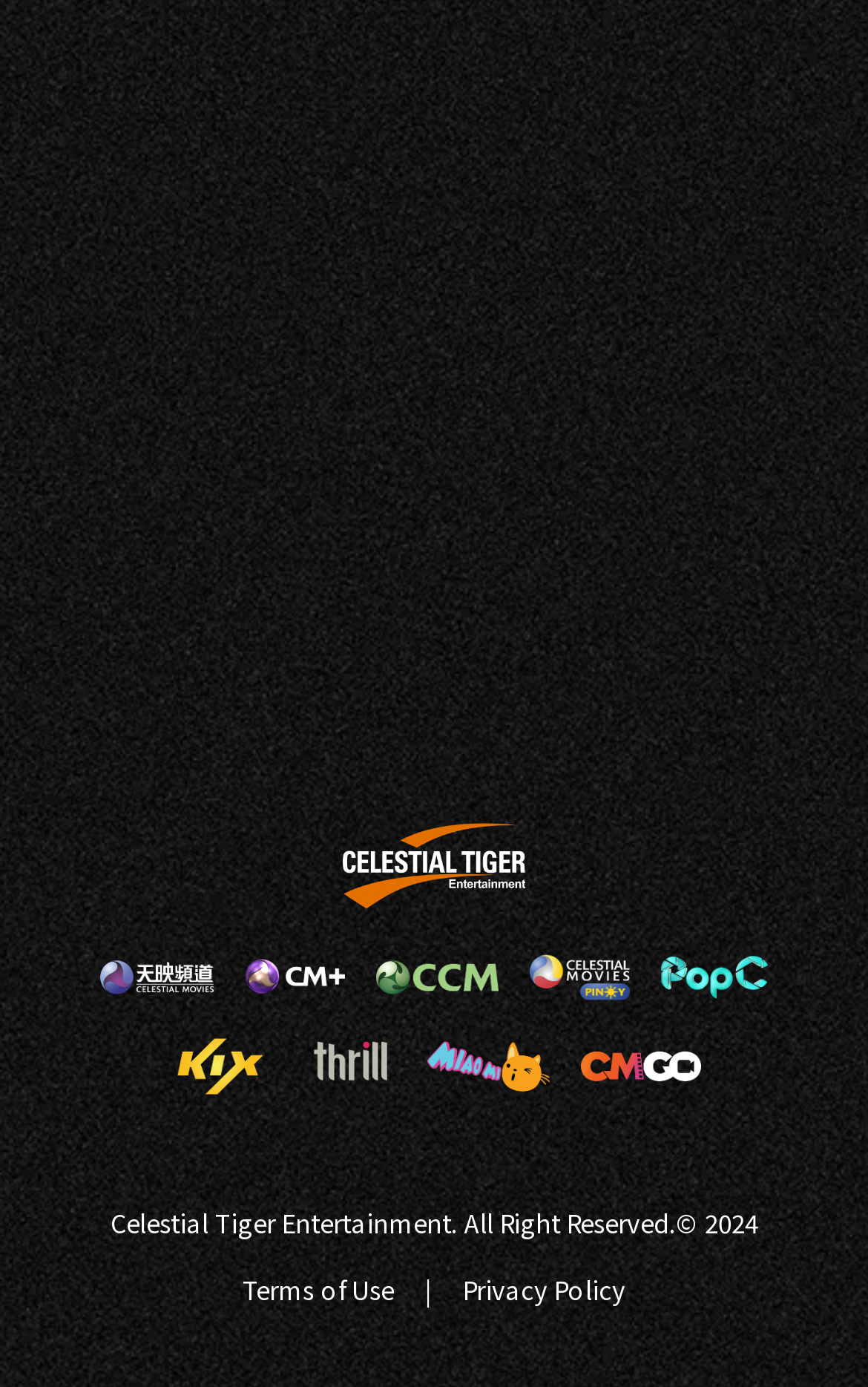Ascertain the bounding box coordinates for the UI element detailed here: "Next Post →". The coordinates should be provided as [left, top, right, bottom] with each value being a float between 0 and 1.

None